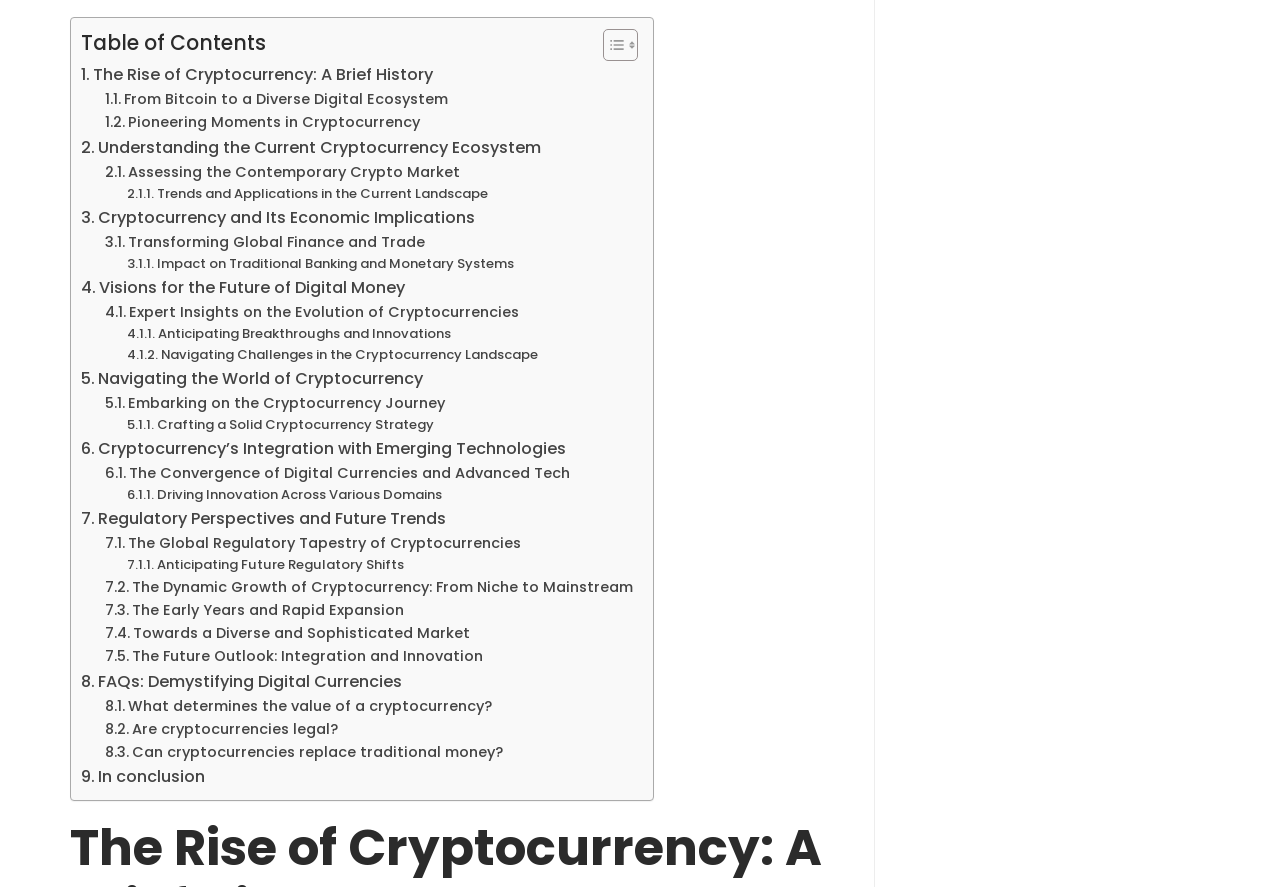What is the main topic of this webpage?
From the image, provide a succinct answer in one word or a short phrase.

Cryptocurrency